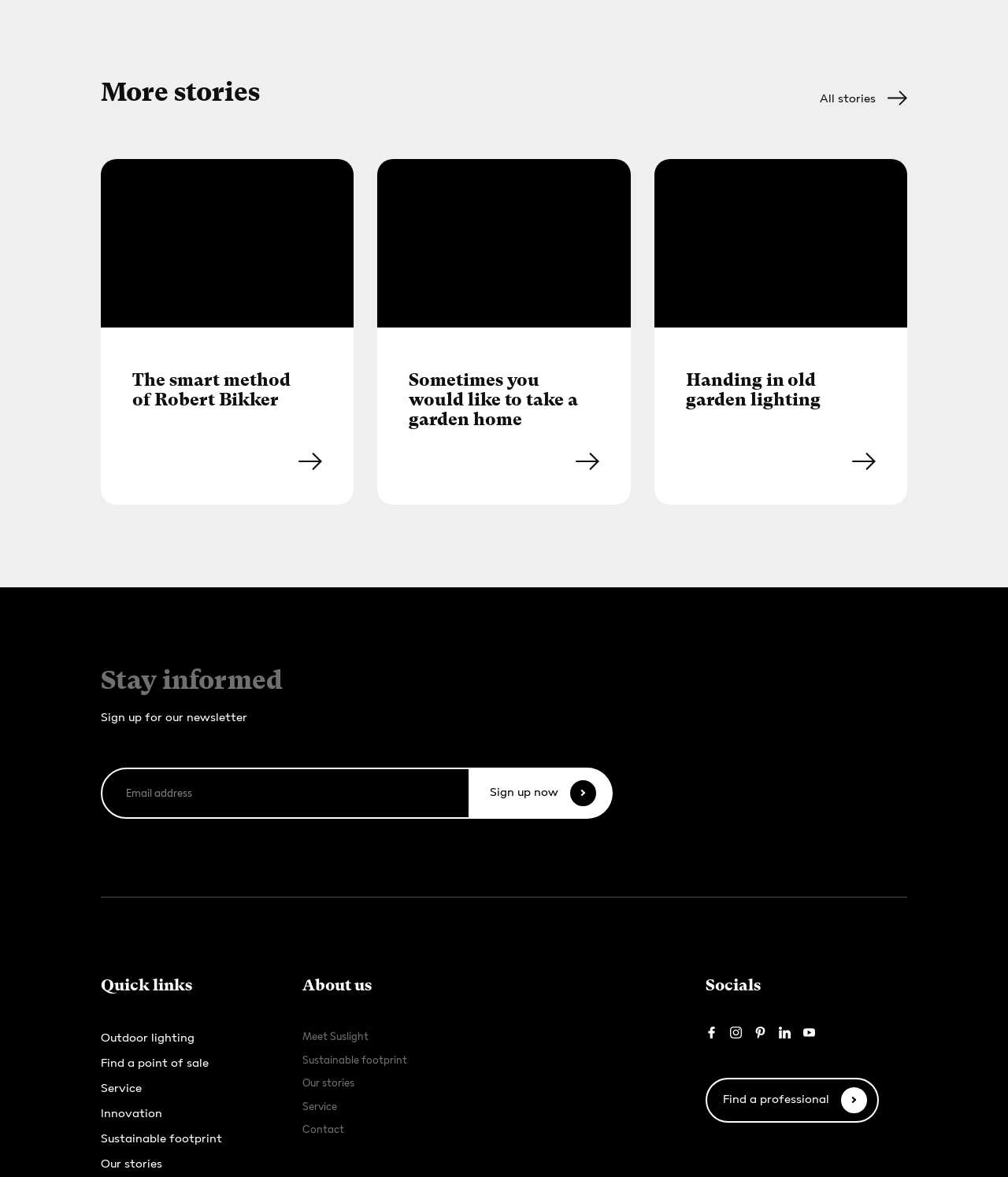Please locate the bounding box coordinates of the element that needs to be clicked to achieve the following instruction: "Click on 'Outdoor lighting'". The coordinates should be four float numbers between 0 and 1, i.e., [left, top, right, bottom].

[0.1, 0.872, 0.193, 0.893]